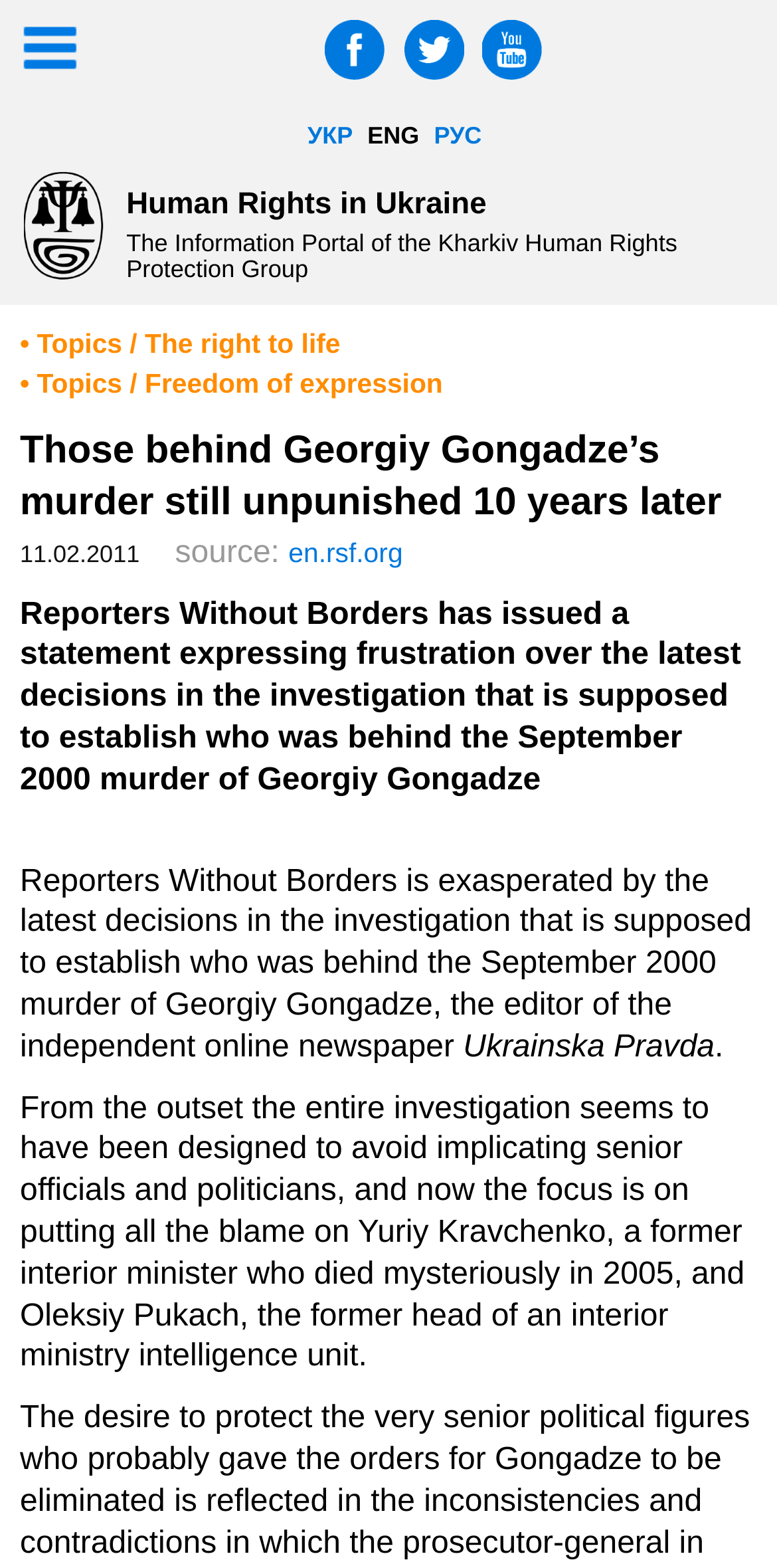Given the description of a UI element: "parent_node: Subscribe", identify the bounding box coordinates of the matching element in the webpage screenshot.

None